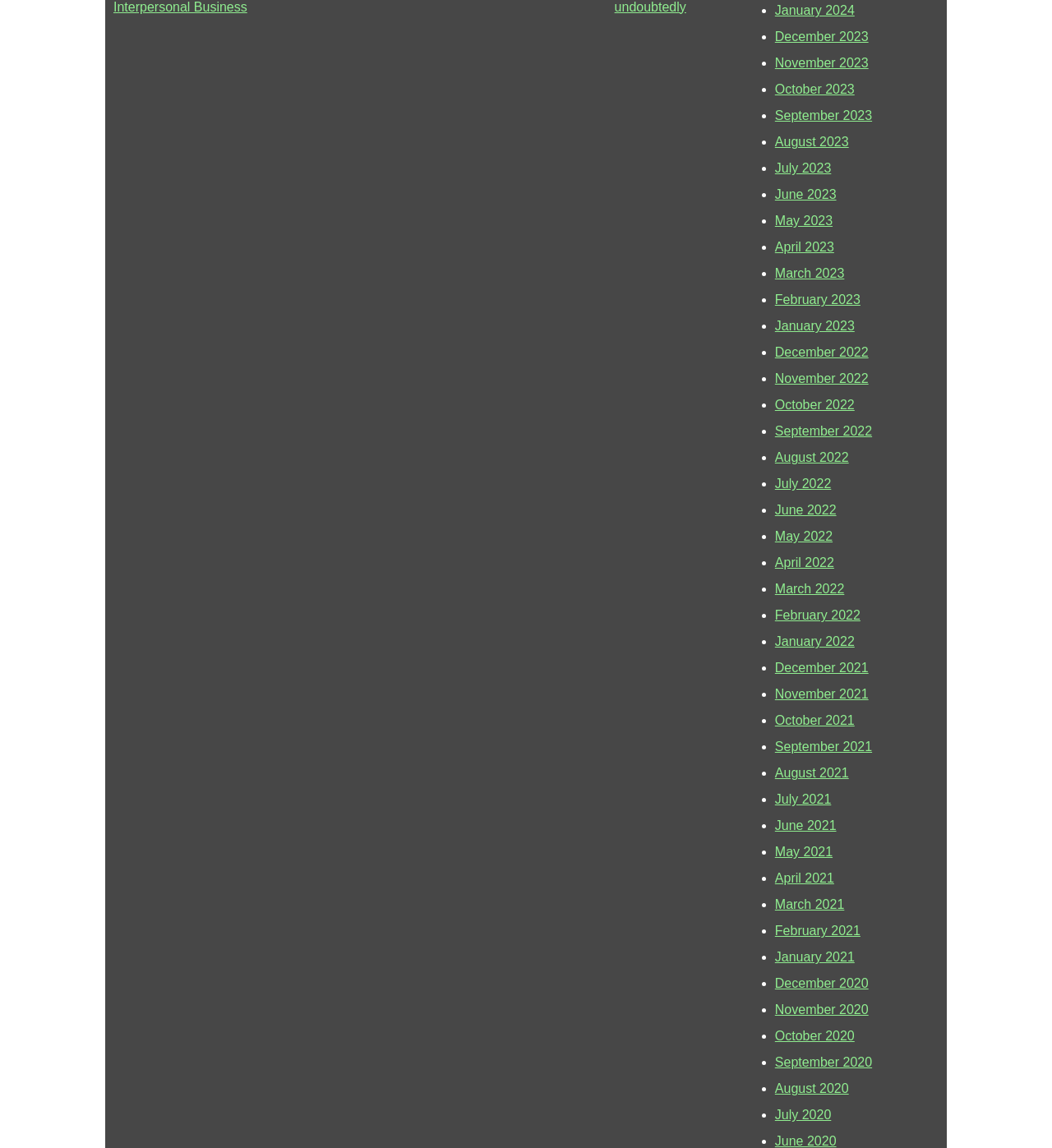Review the image closely and give a comprehensive answer to the question: Are the months listed in chronological order?

By examining the list of links, I can see that the months are listed in chronological order, with the most recent month first and the earliest month last.